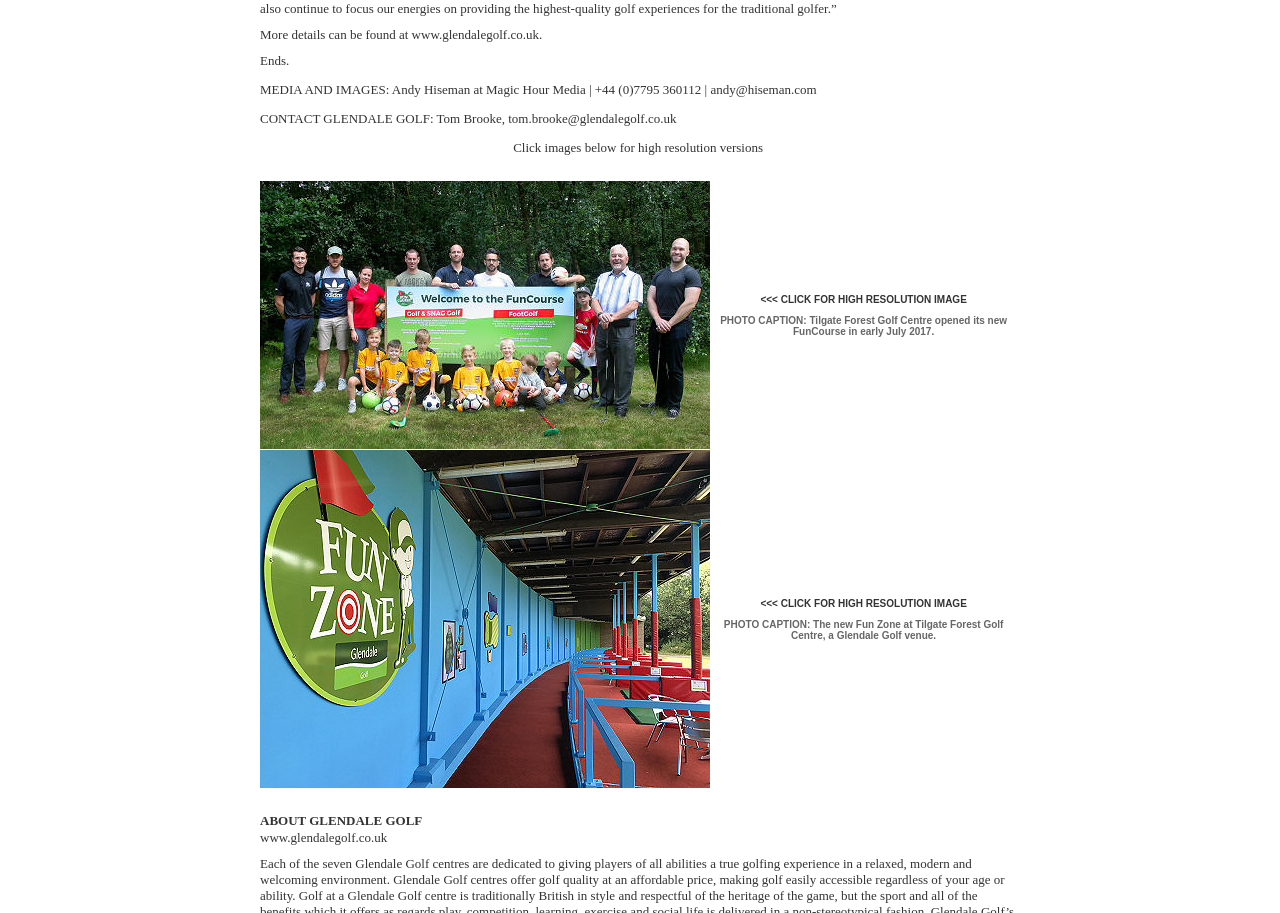What is the contact email for Glendale Golf?
Based on the image, give a concise answer in the form of a single word or short phrase.

tom.brooke@glendalegolf.co.uk